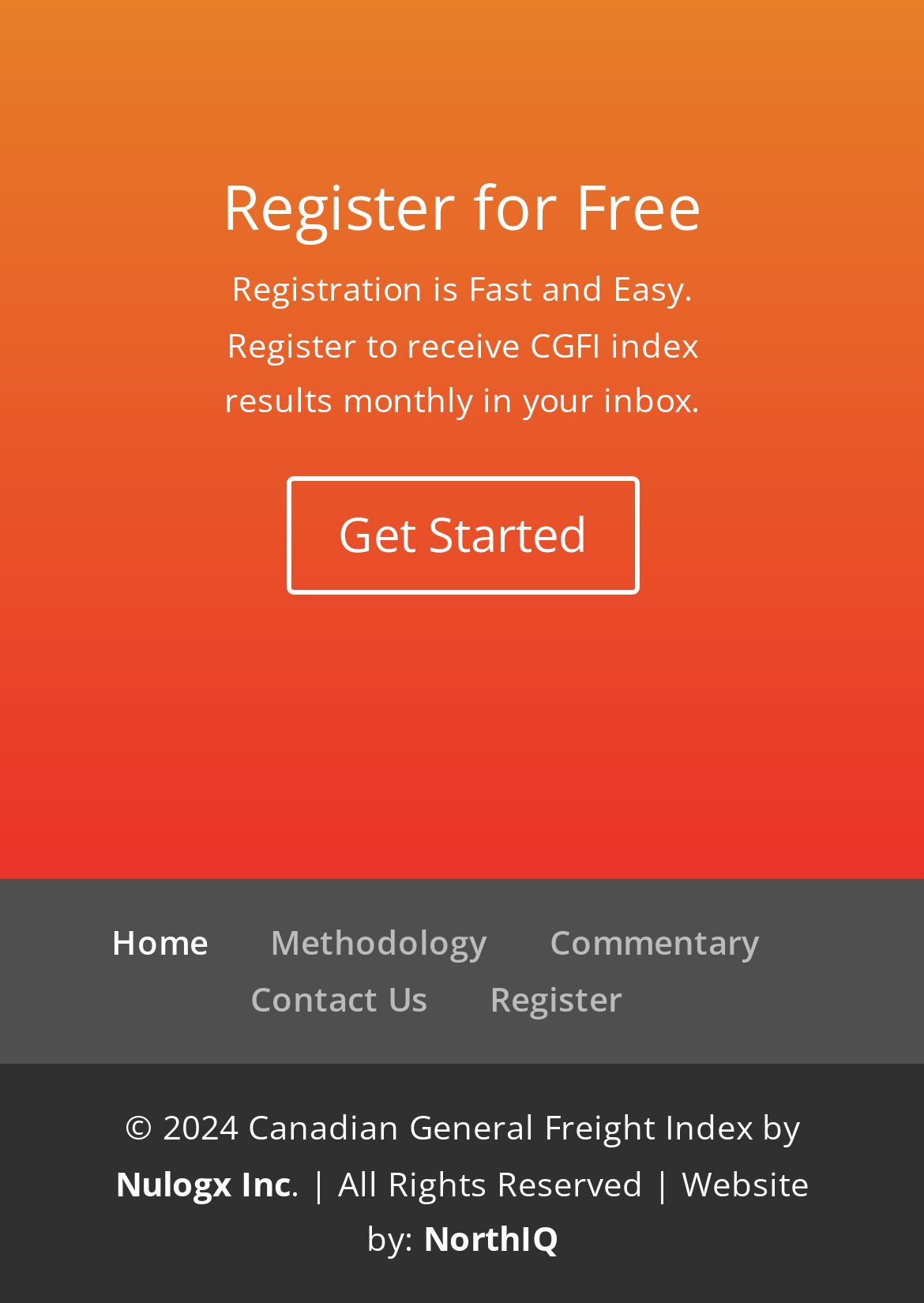Please give the bounding box coordinates of the area that should be clicked to fulfill the following instruction: "register for free". The coordinates should be in the format of four float numbers from 0 to 1, i.e., [left, top, right, bottom].

[0.203, 0.134, 0.797, 0.2]